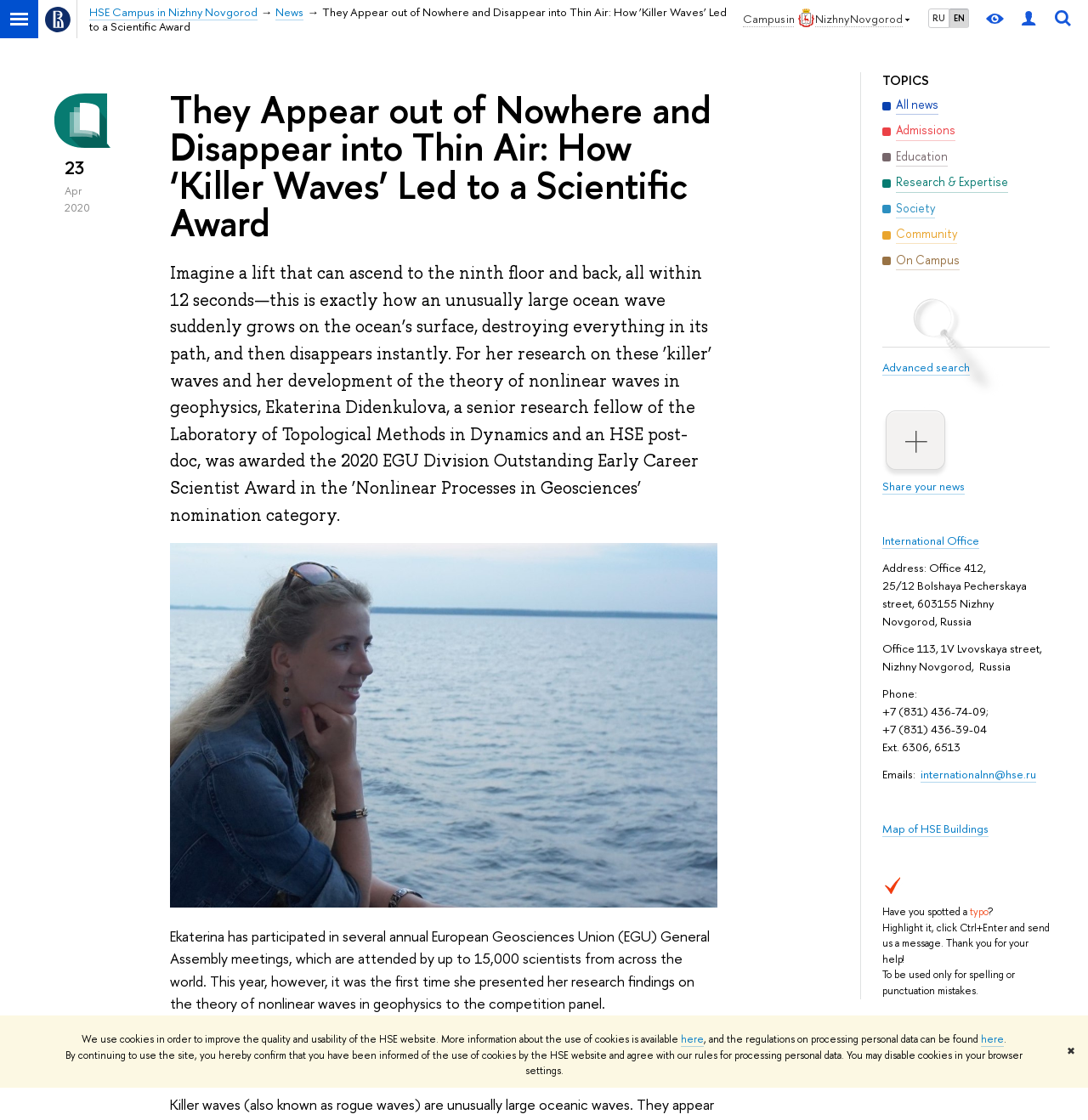Find the bounding box coordinates of the clickable area that will achieve the following instruction: "Search for news".

[0.965, 0.0, 0.988, 0.034]